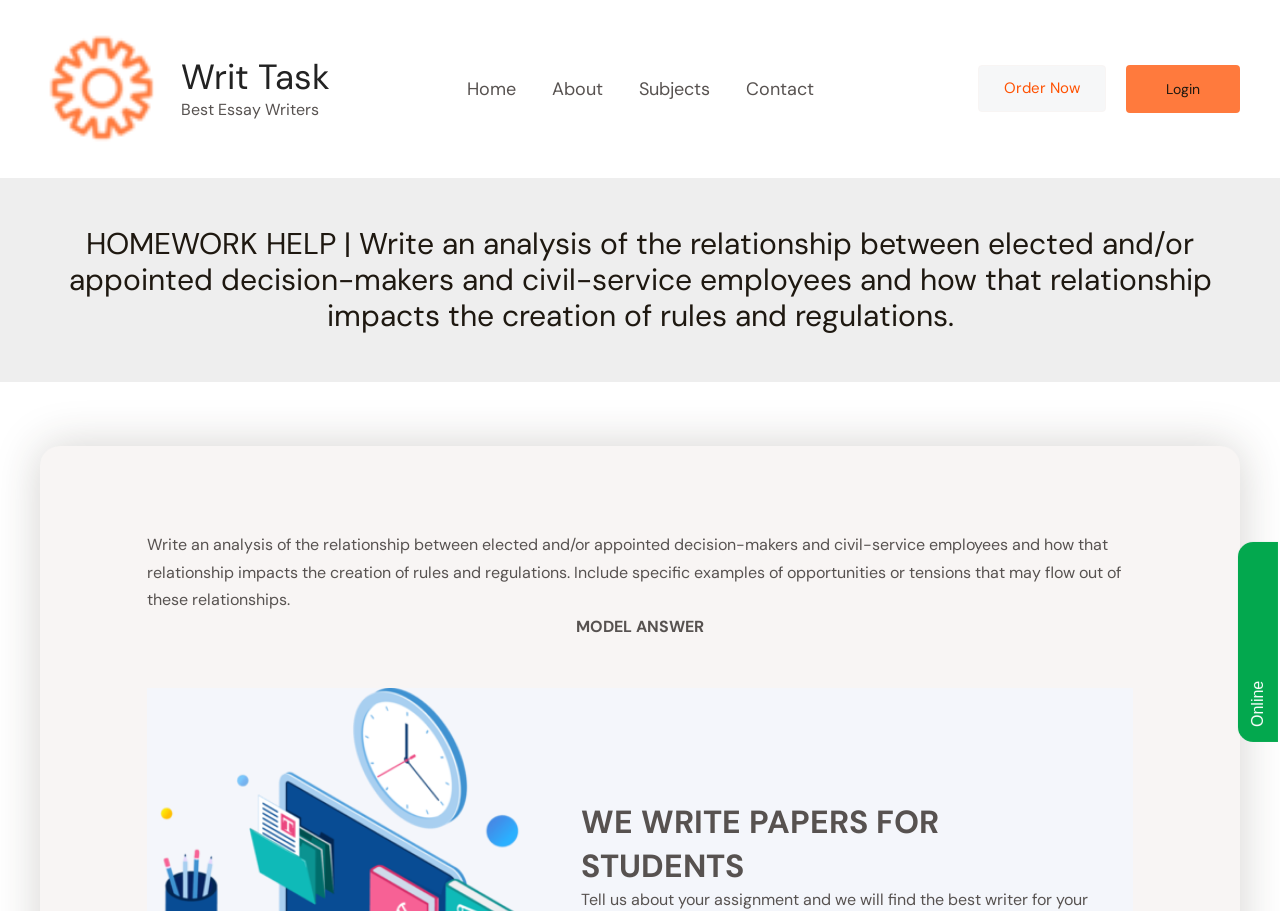Explain the webpage's layout and main content in detail.

The webpage appears to be a homework help website, specifically focused on writing an analysis of the relationship between elected and/or appointed decision-makers and civil-service employees. 

At the top left corner, there is a logo with a link to 'writtask' accompanied by an image. Next to it, there is a link to 'Writ Task' and a static text 'Best Essay Writers'. 

A navigation menu is located at the top center, containing links to 'Home', 'About', 'Subjects', and 'Contact'. 

On the top right corner, there are two buttons: 'Order Now' and 'Login', with the latter having a corresponding button element. 

The main content of the webpage is a heading that mirrors the meta description, which is an analysis prompt. Below the heading, there is a detailed description of the analysis, including specific examples of opportunities or tensions that may flow out of these relationships. 

Further down, there is a section labeled 'MODEL ANSWER', and another section with the text 'WE WRITE PAPERS FOR STUDENTS'. 

At the bottom right corner, there is a chat widget iframe.